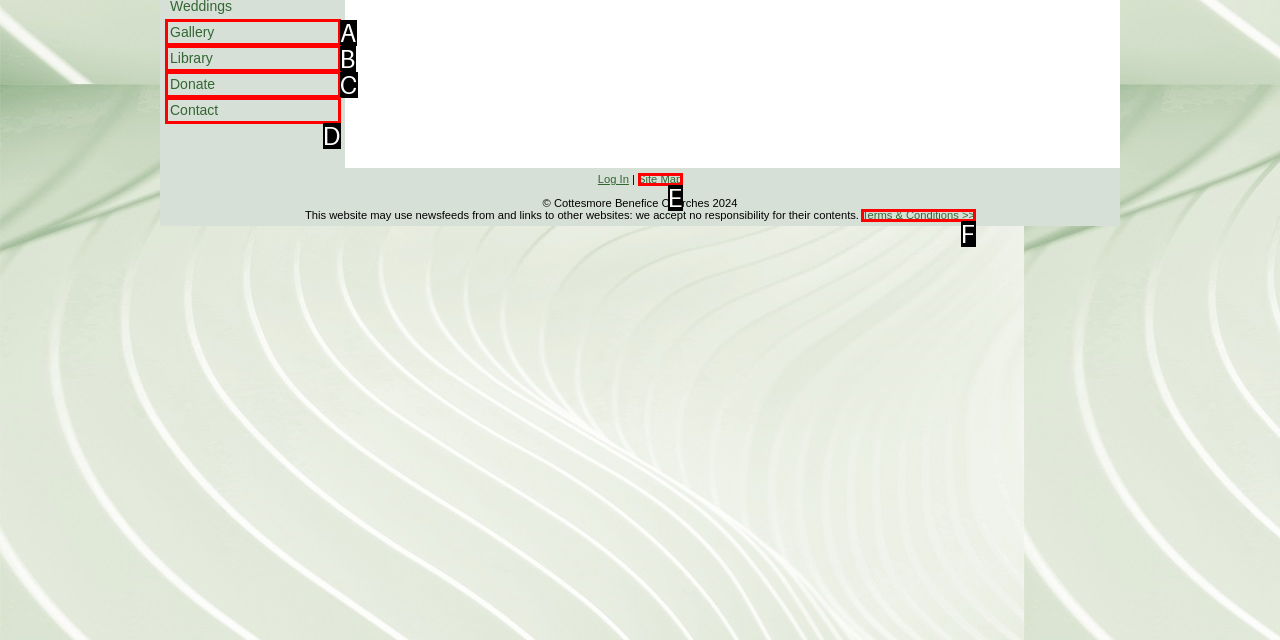Select the letter that corresponds to the description: Contact. Provide your answer using the option's letter.

D